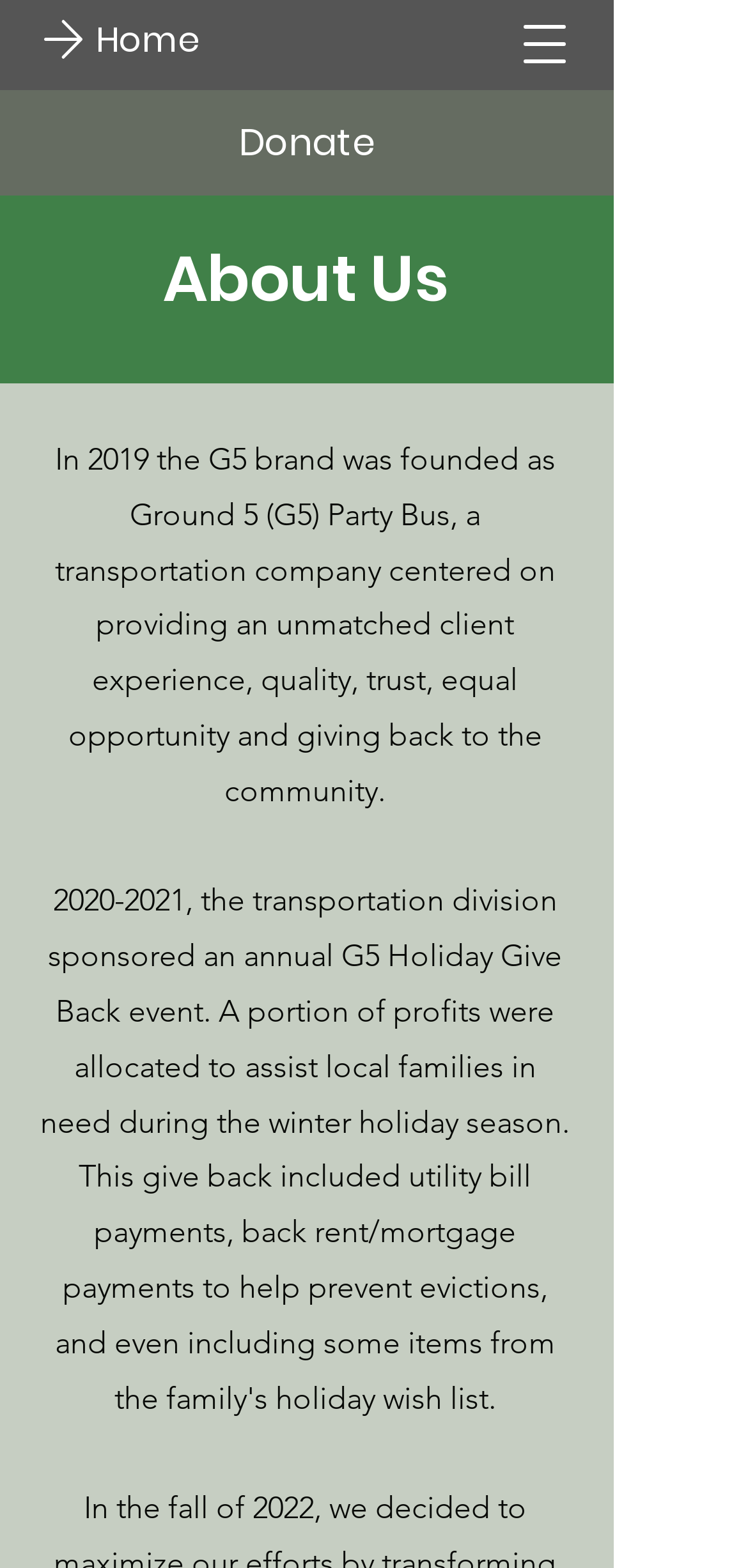Using details from the image, please answer the following question comprehensively:
What is the name of the company?

The name of the company can be determined by looking at the root element 'G5 Gives Back| Our story' which indicates that the company name is G5.